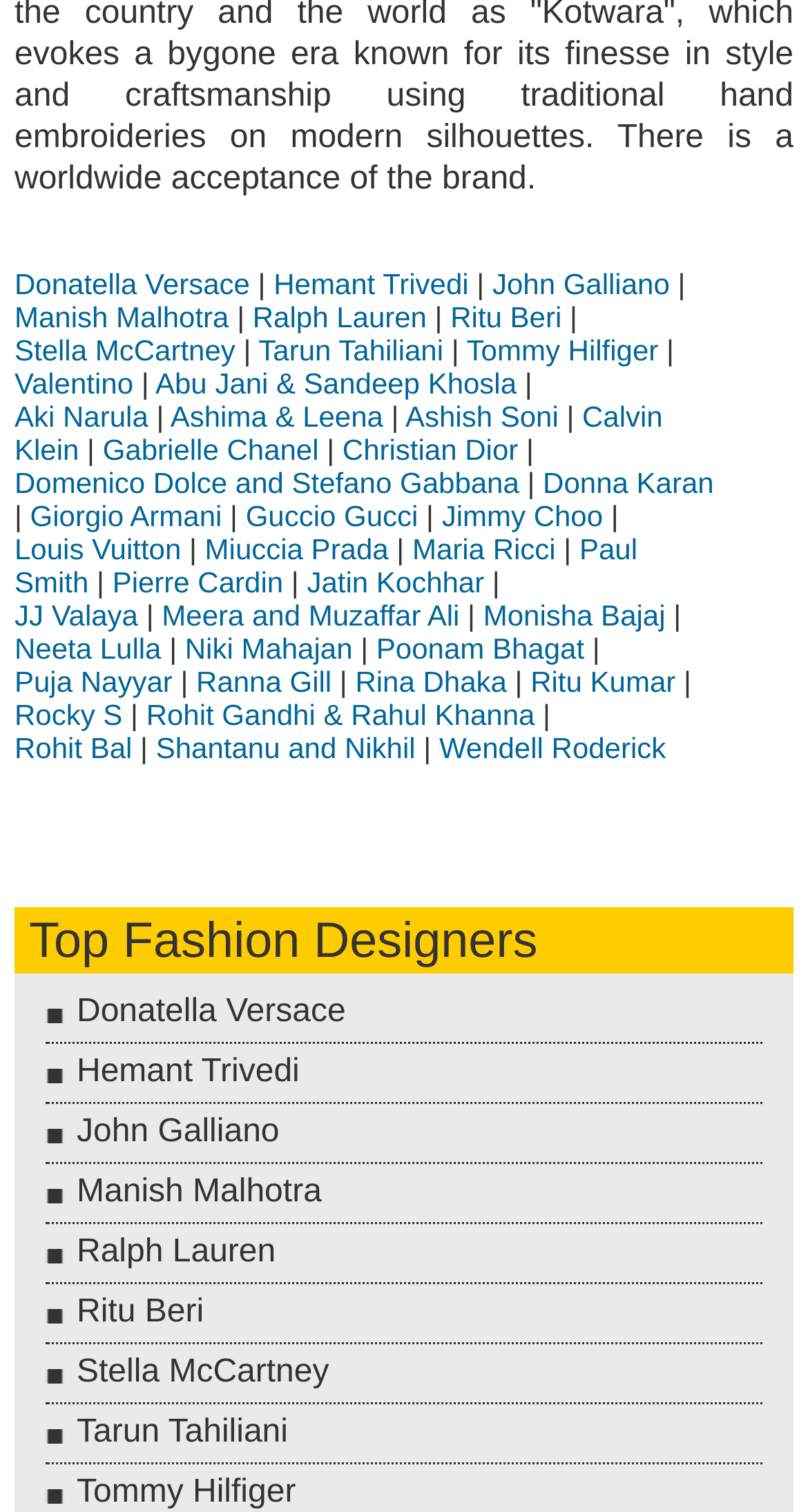Given the following UI element description: "alt="VISITvortex" title="VISITvortex"", find the bounding box coordinates in the webpage screenshot.

None